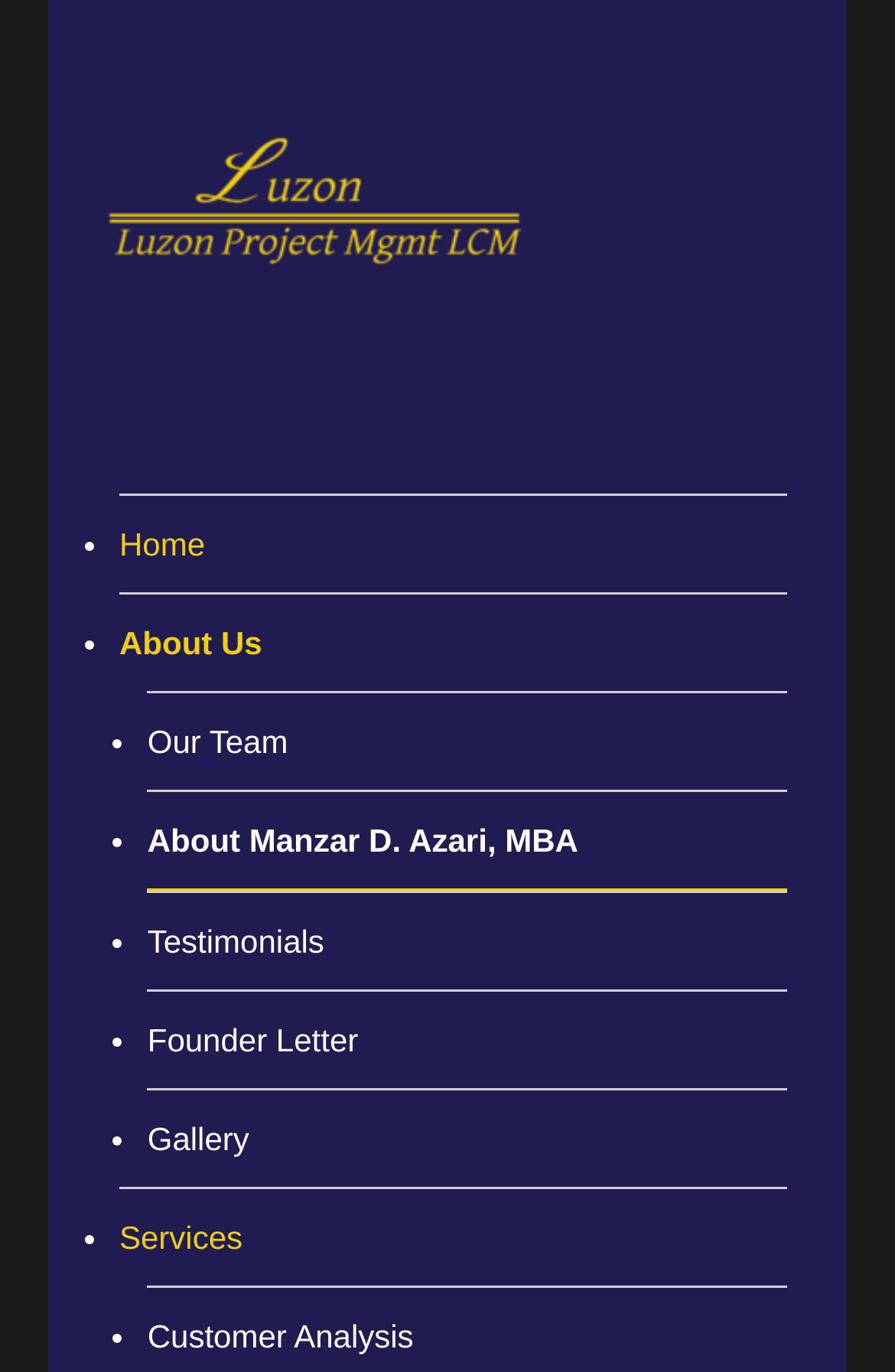Refer to the image and provide an in-depth answer to the question:
How many list markers are there?

I counted the number of list markers (•) in the navigation menu, which are used to separate each navigation link.